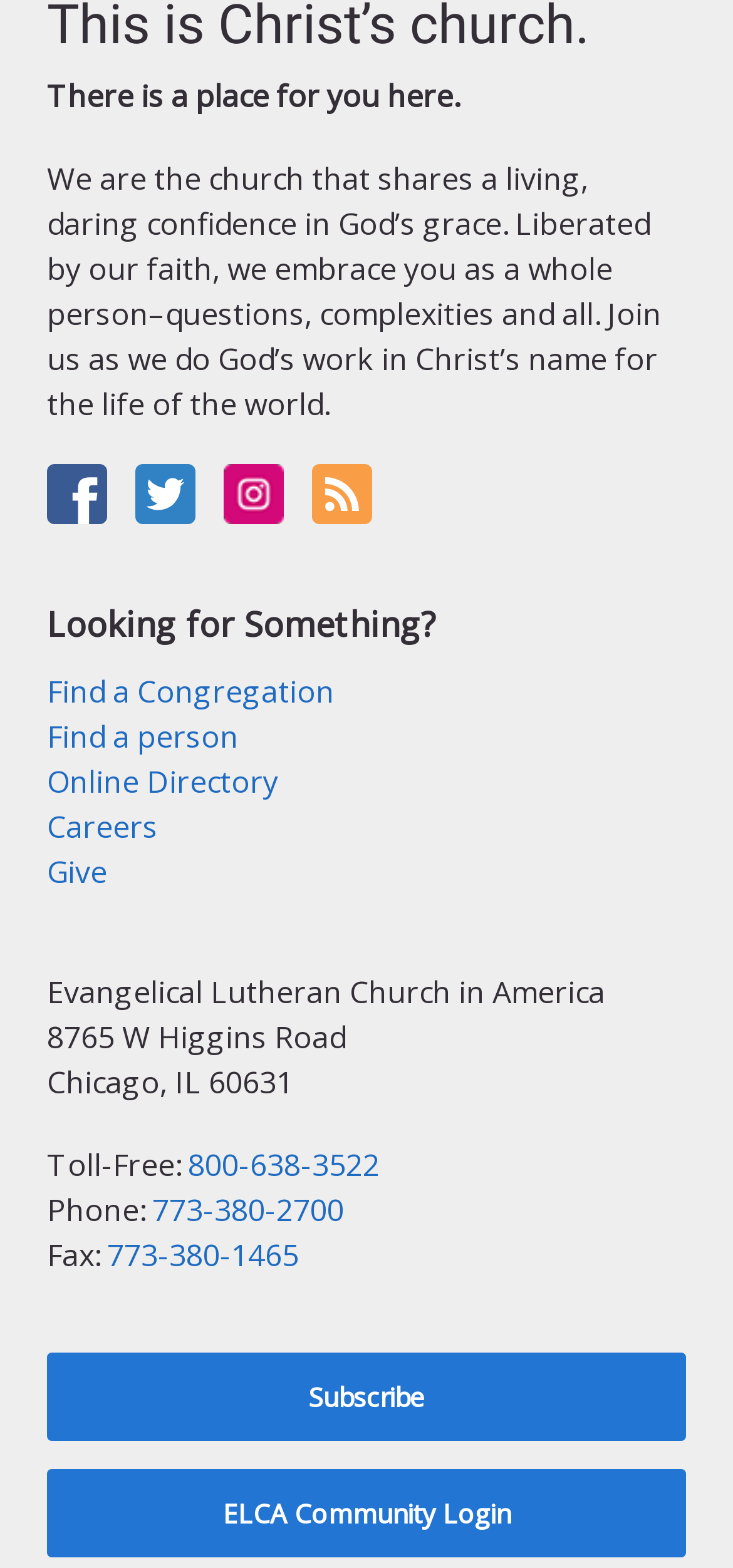Identify the bounding box coordinates for the UI element described as: "Give". The coordinates should be provided as four floats between 0 and 1: [left, top, right, bottom].

[0.064, 0.543, 0.146, 0.569]